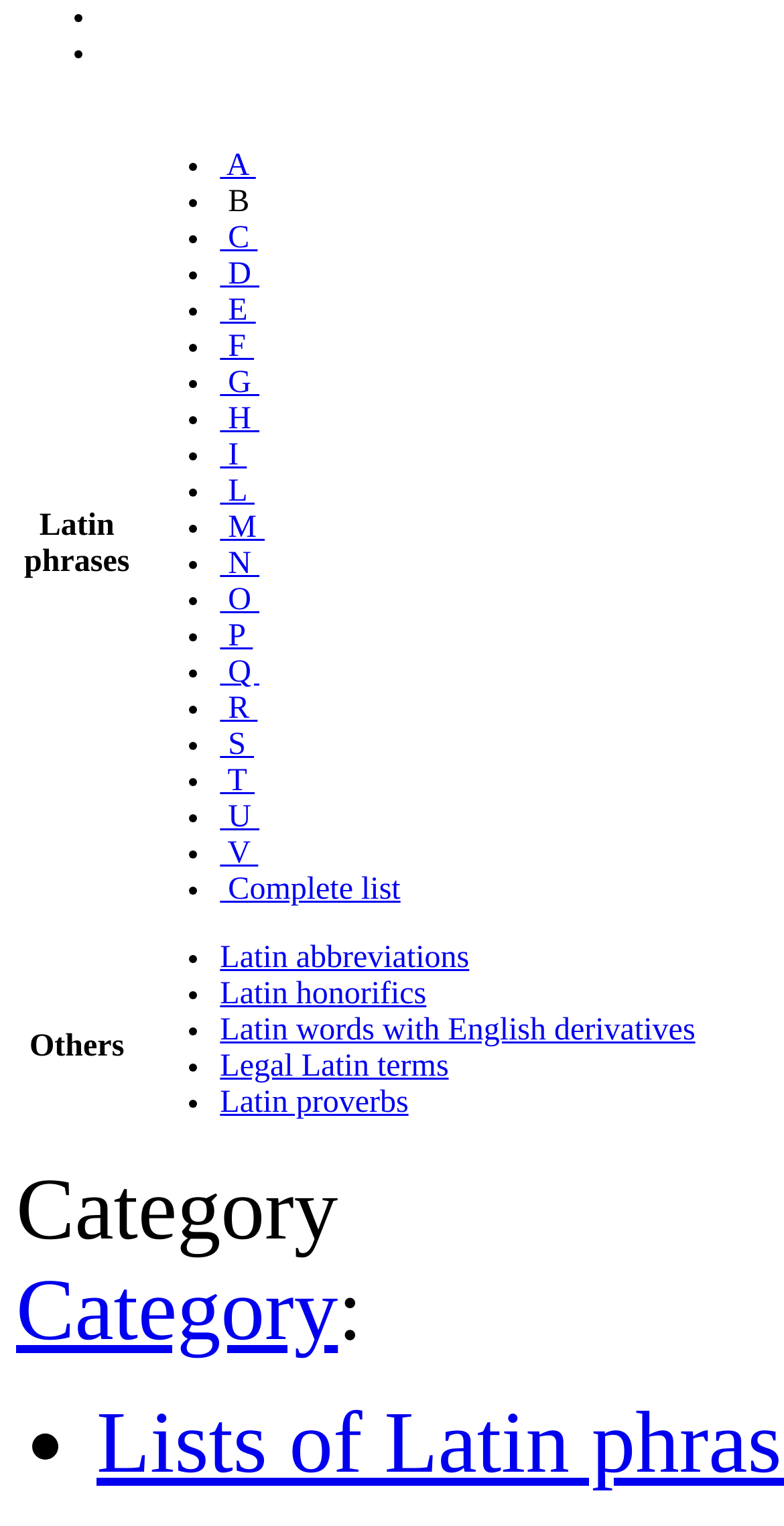What is the category of the list?
Based on the image, provide a one-word or brief-phrase response.

Latin phrases